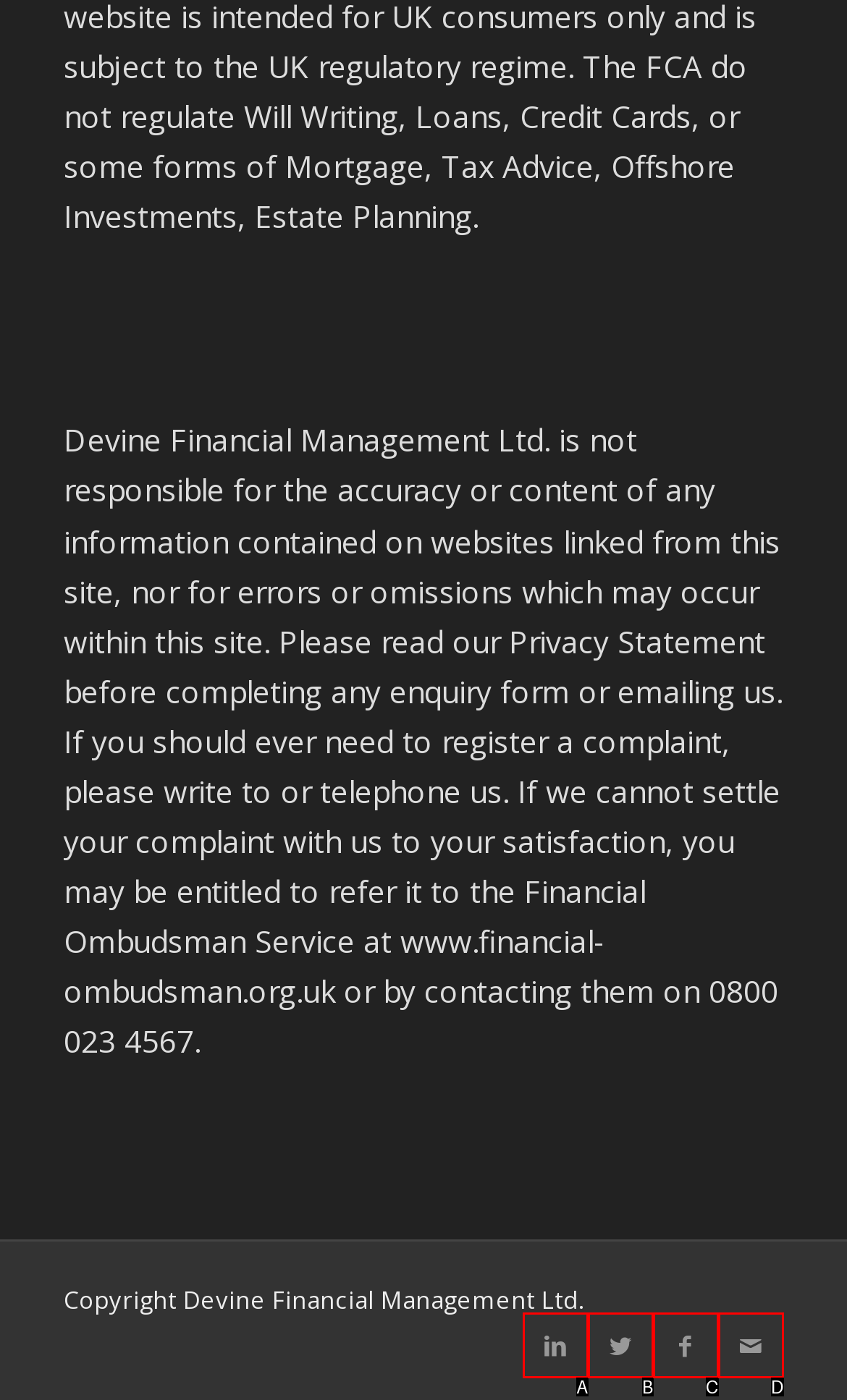Using the description: Facebook, find the HTML element that matches it. Answer with the letter of the chosen option.

C